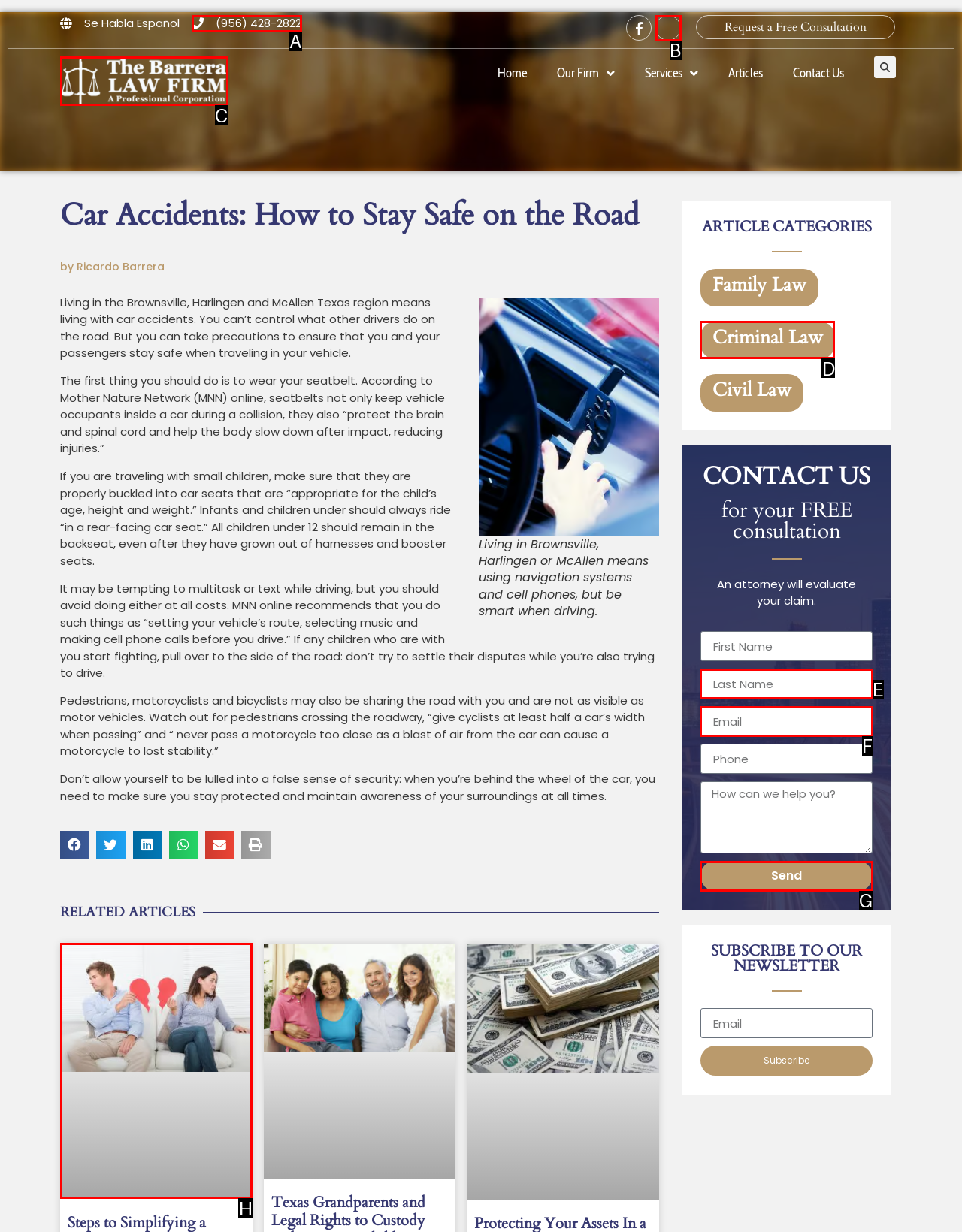Select the letter of the UI element that best matches: Criminal Law
Answer with the letter of the correct option directly.

D